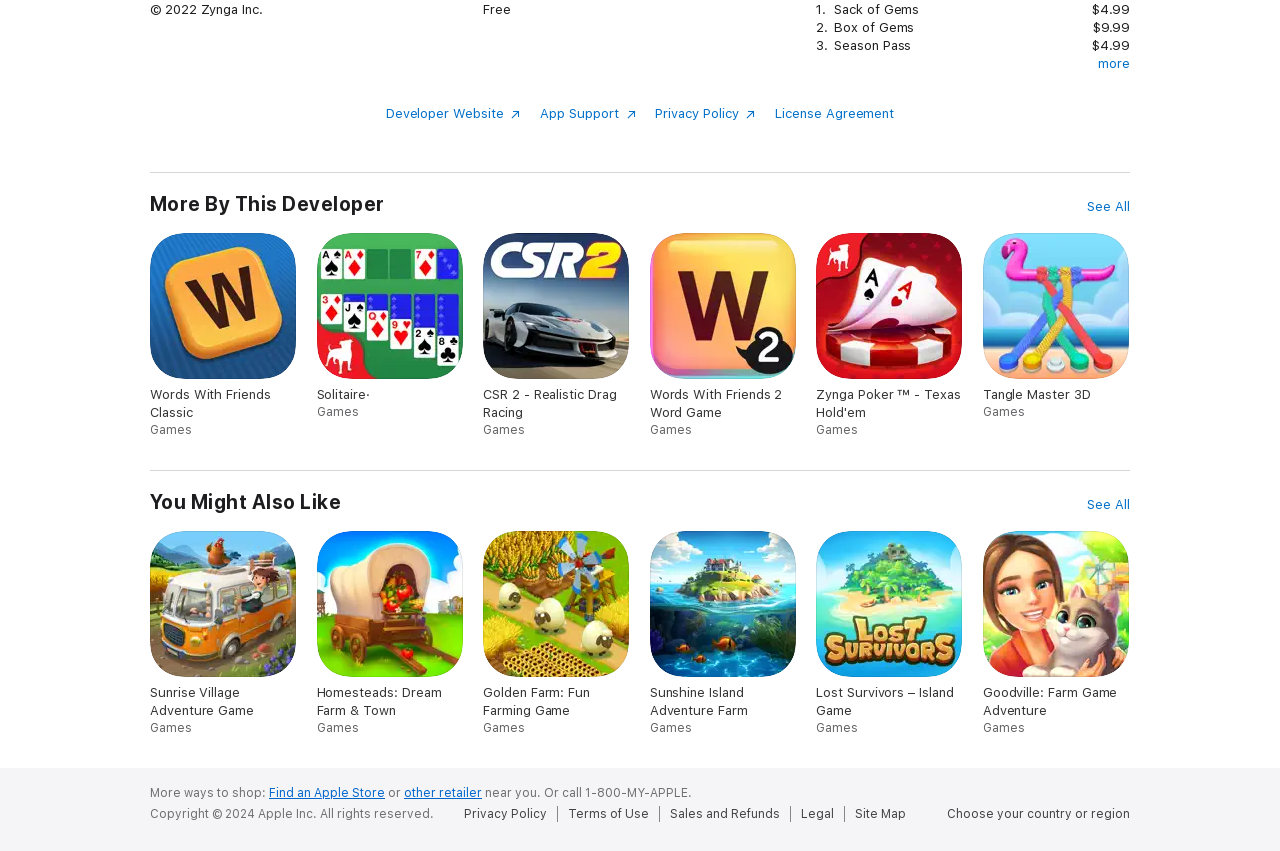Please provide the bounding box coordinates for the UI element as described: "Find an Apple Store". The coordinates must be four floats between 0 and 1, represented as [left, top, right, bottom].

[0.21, 0.924, 0.301, 0.94]